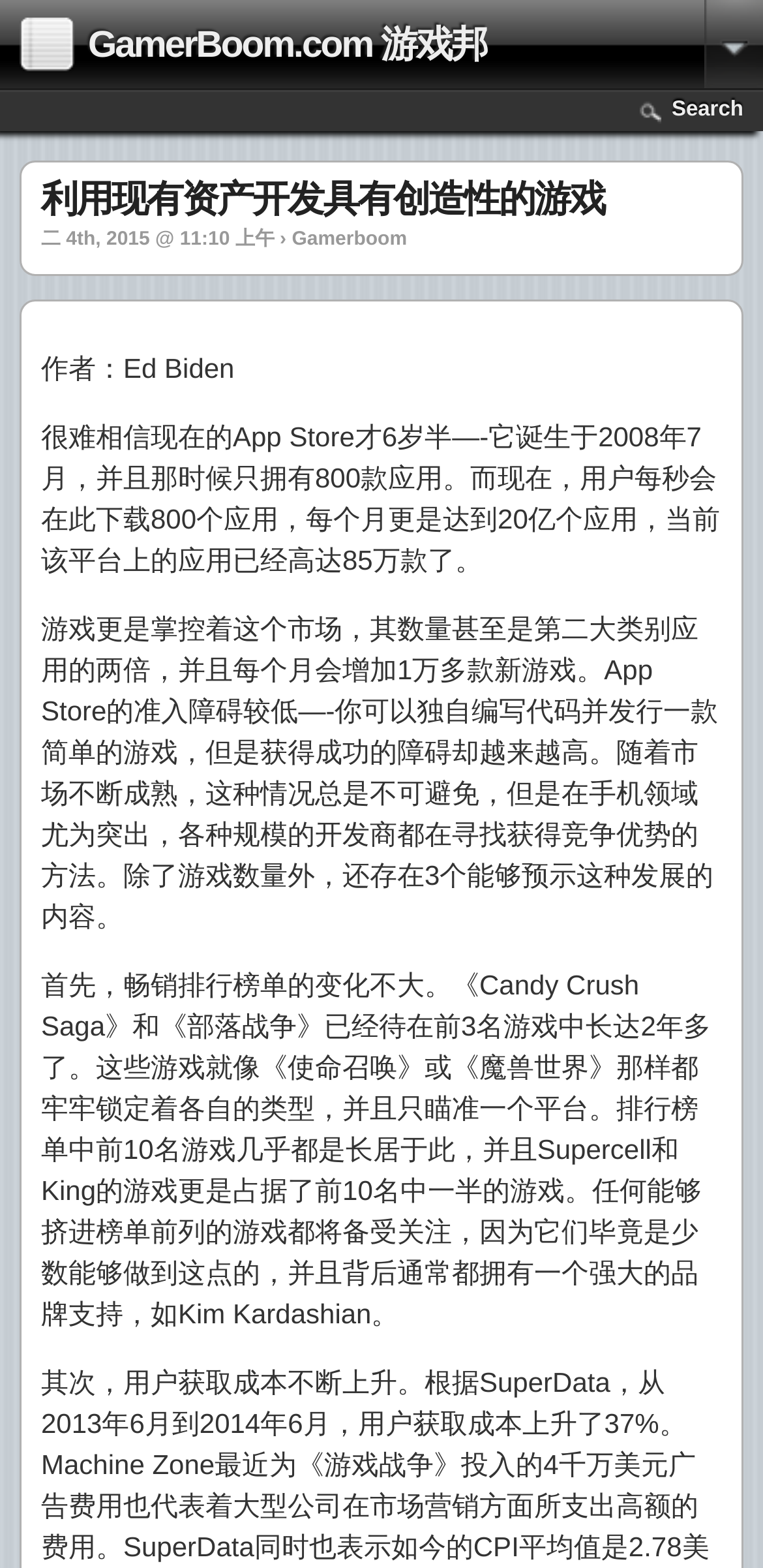Give a one-word or phrase response to the following question: What is the author of the article?

Ed Biden